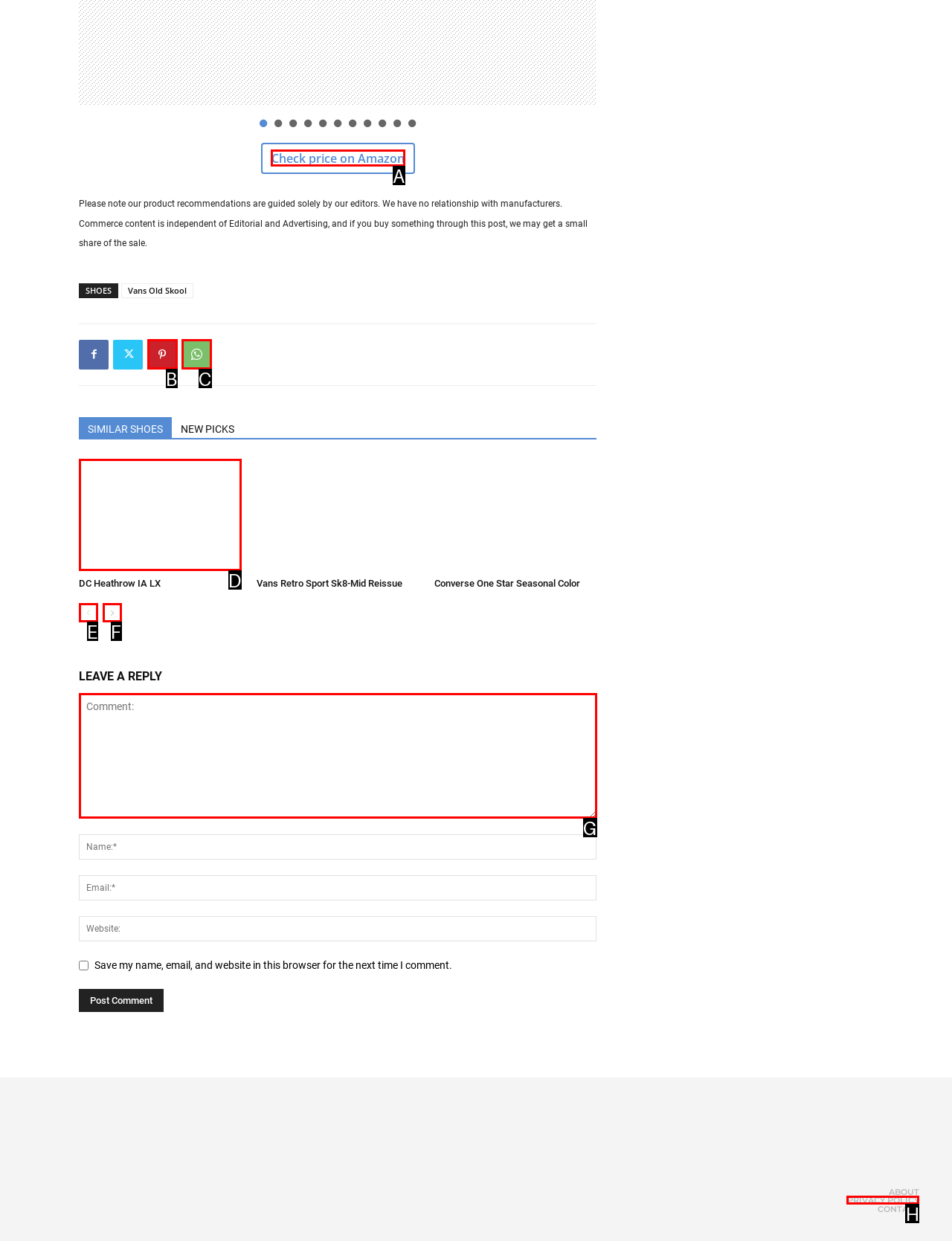Tell me which element should be clicked to achieve the following objective: Check price on Amazon
Reply with the letter of the correct option from the displayed choices.

A